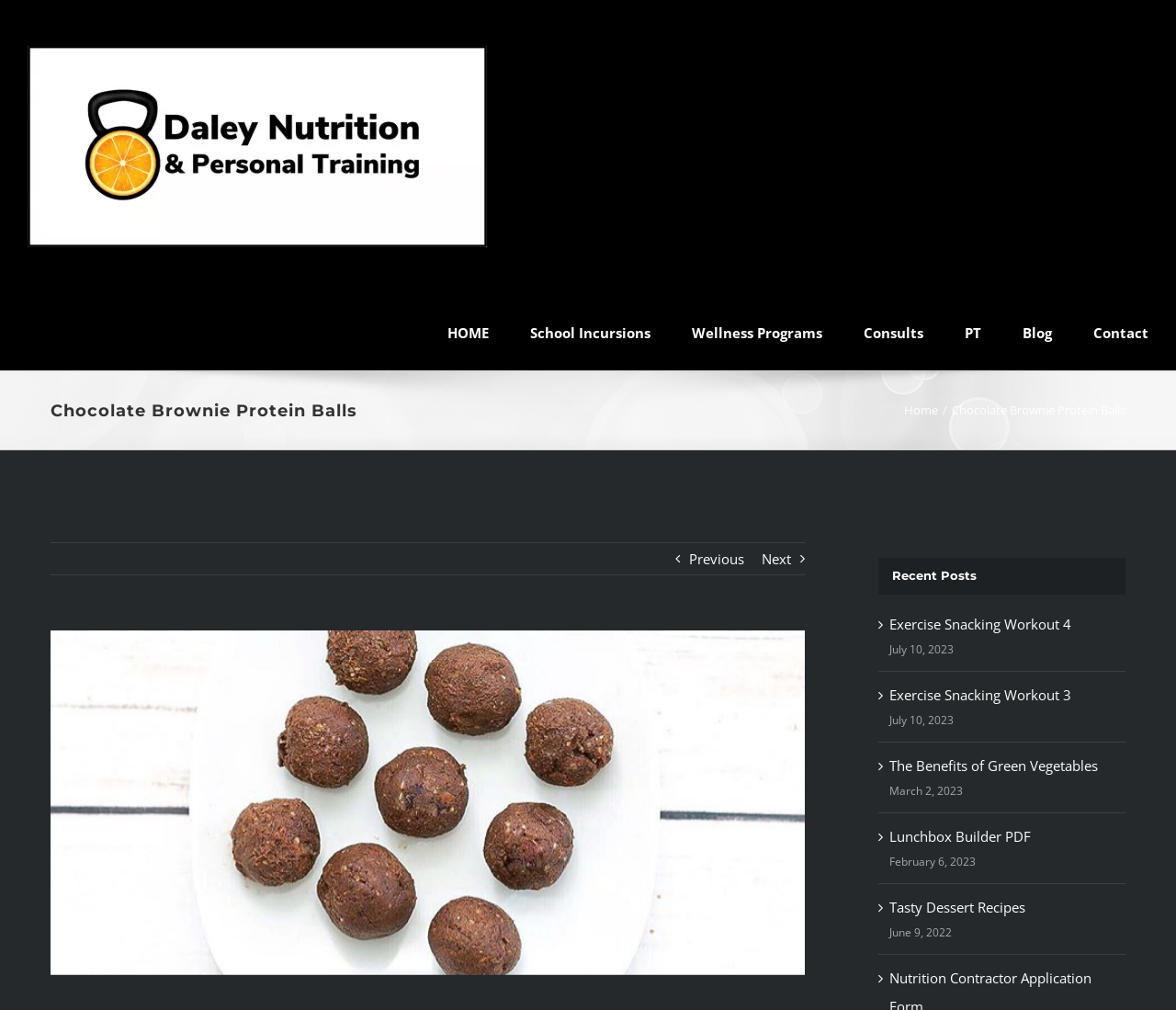What is the logo of the website?
Based on the screenshot, answer the question with a single word or phrase.

Daley Nutrition – Community Team Logo